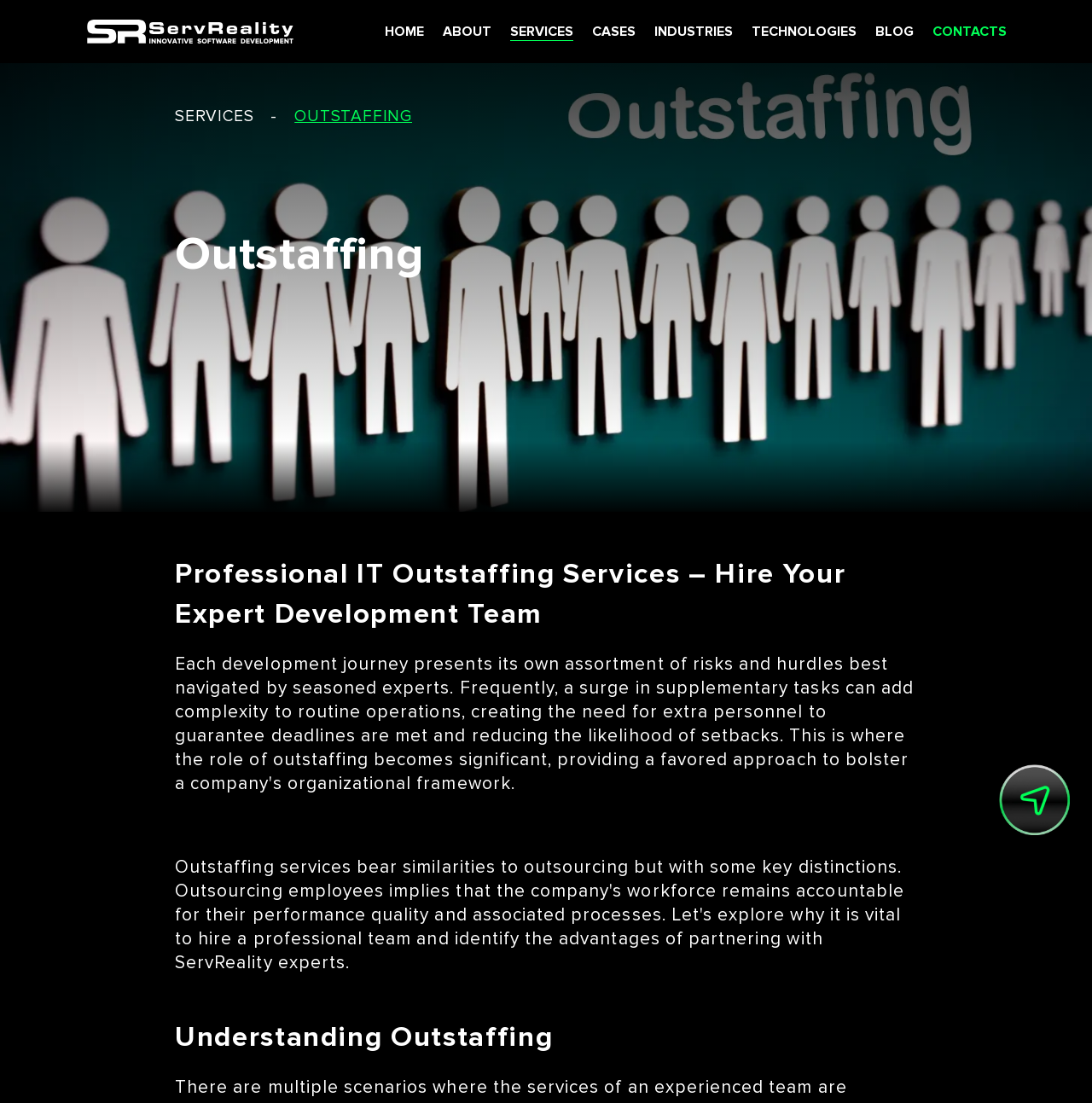What type of services does the company provide? From the image, respond with a single word or brief phrase.

IT outstaffing services